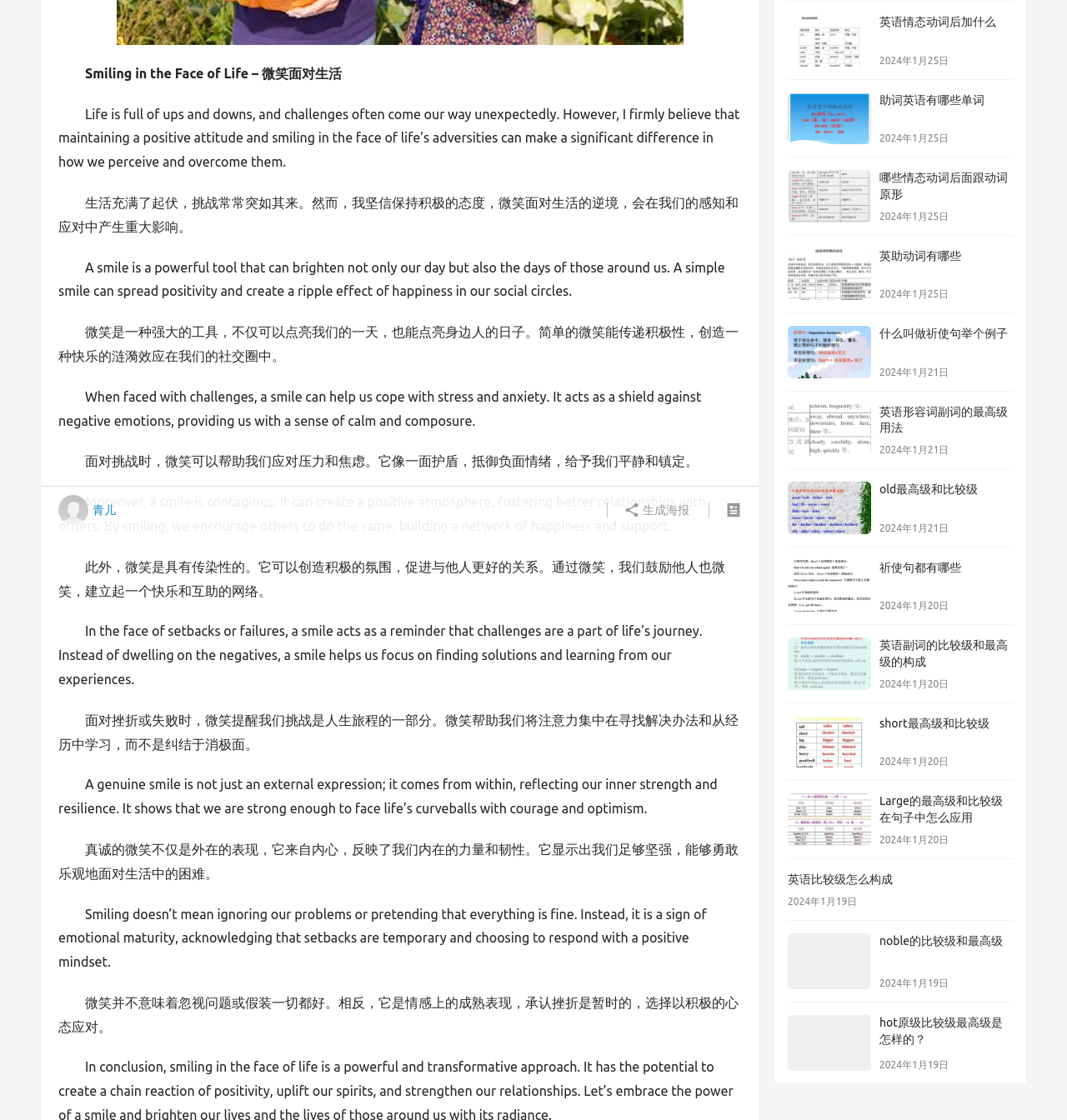Using the webpage screenshot, find the UI element described by 英语比较级怎么构成. Provide the bounding box coordinates in the format (top-left x, top-left y, bottom-right x, bottom-right y), ensuring all values are floating point numbers between 0 and 1.

[0.738, 0.779, 0.837, 0.791]